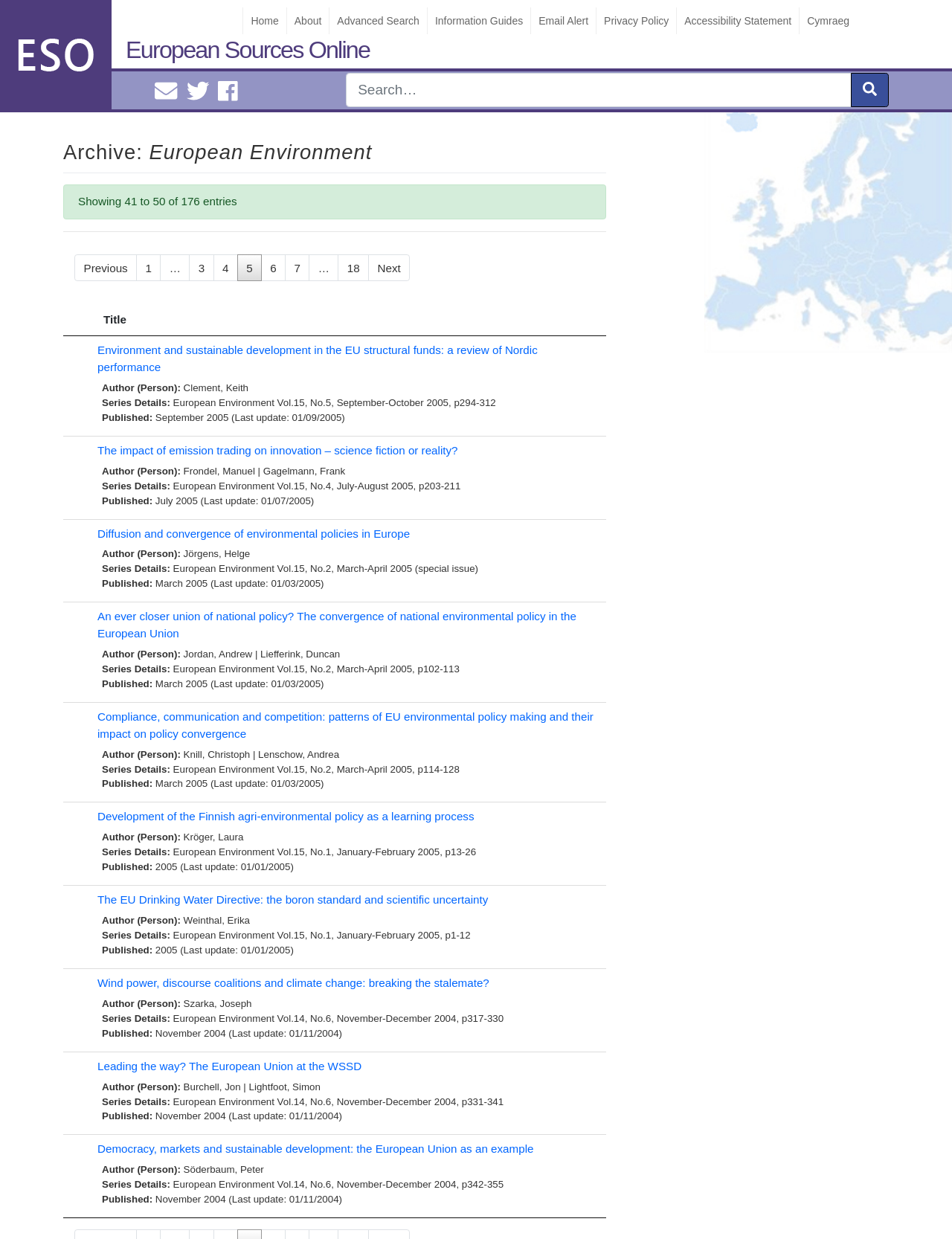What is the author of the third entry on this page?
Use the information from the image to give a detailed answer to the question.

The author of the third entry on this page can be determined by looking at the third grid cell in the table, which displays the author's name.